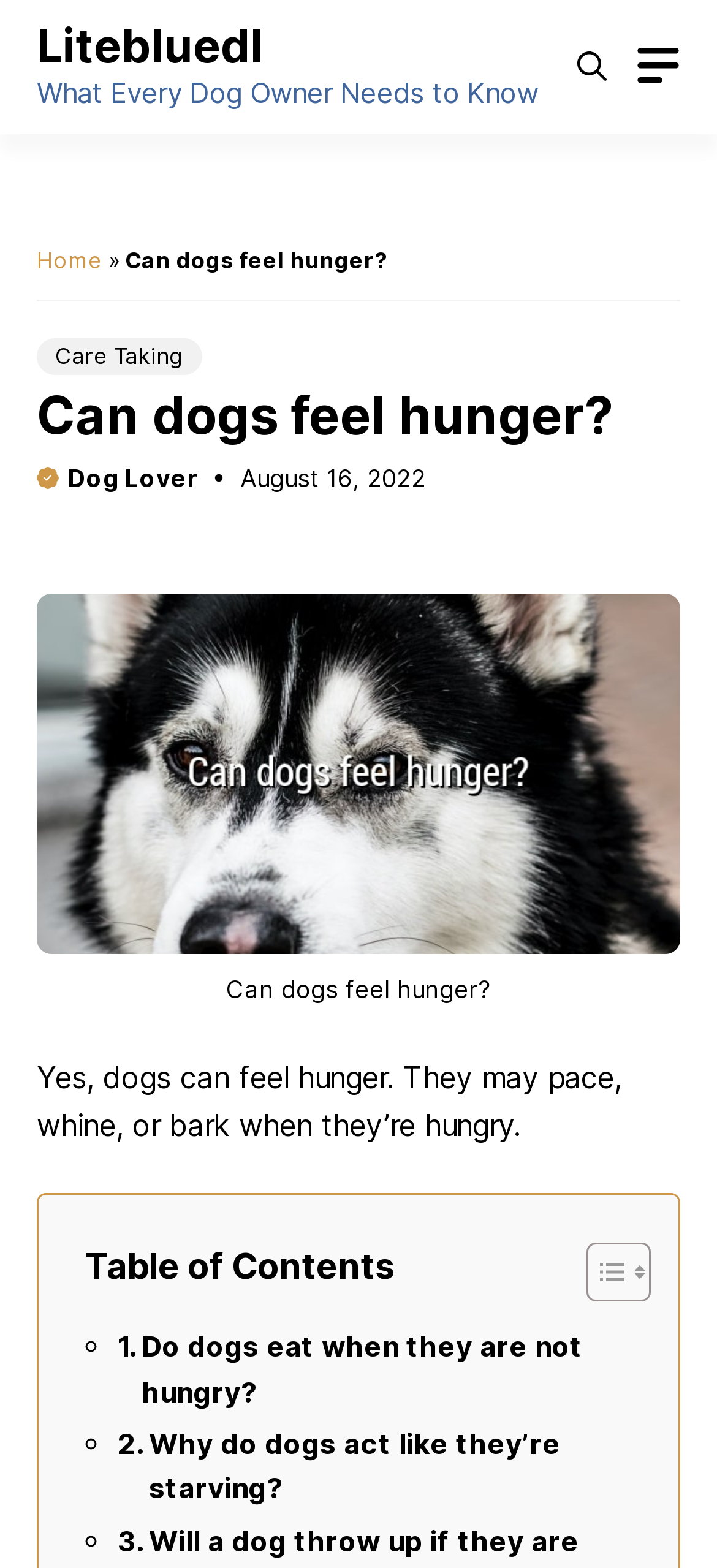Could you identify the text that serves as the heading for this webpage?

Can dogs feel hunger?